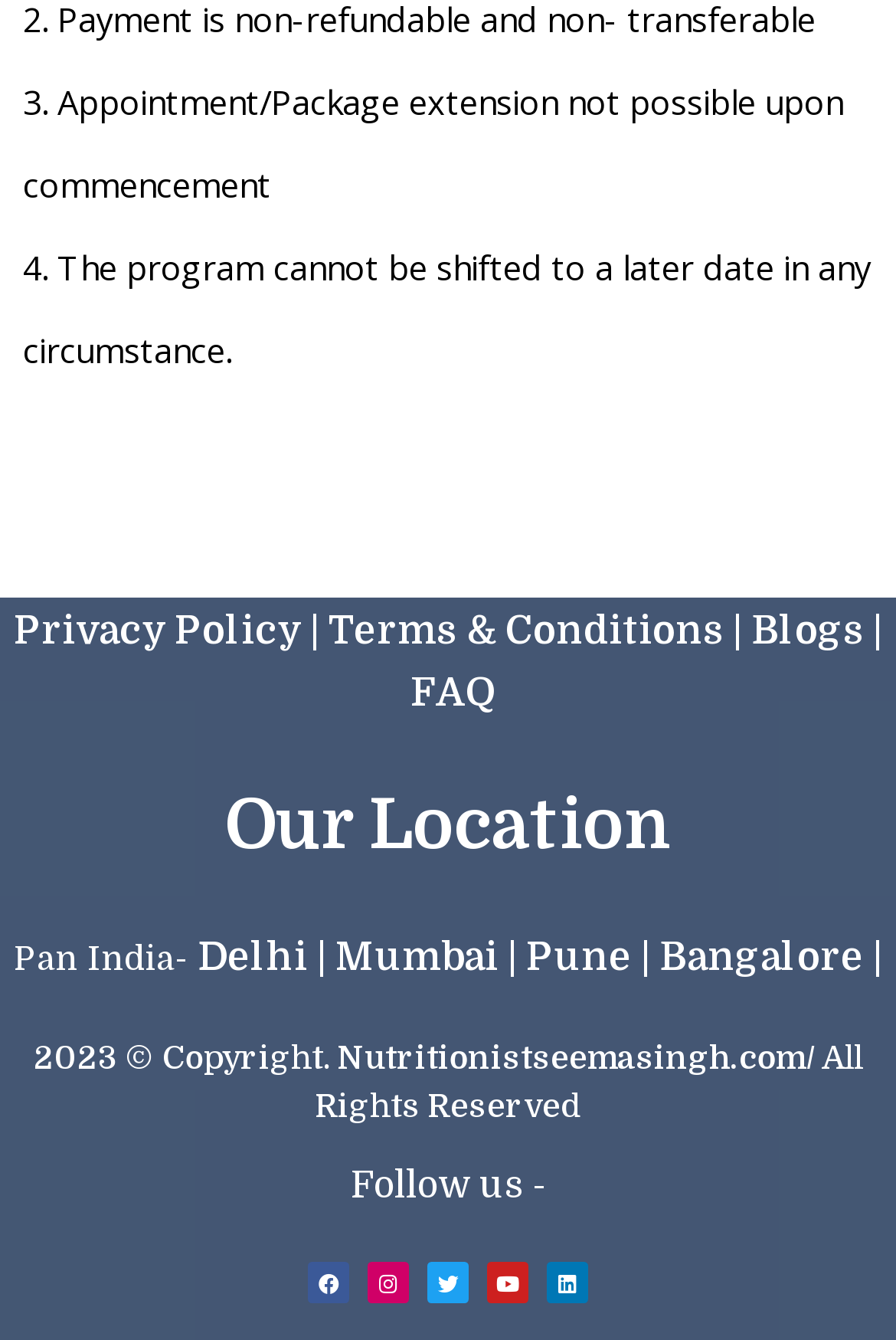What is the first point mentioned about appointment/package extension? Based on the image, give a response in one word or a short phrase.

Not possible upon commencement